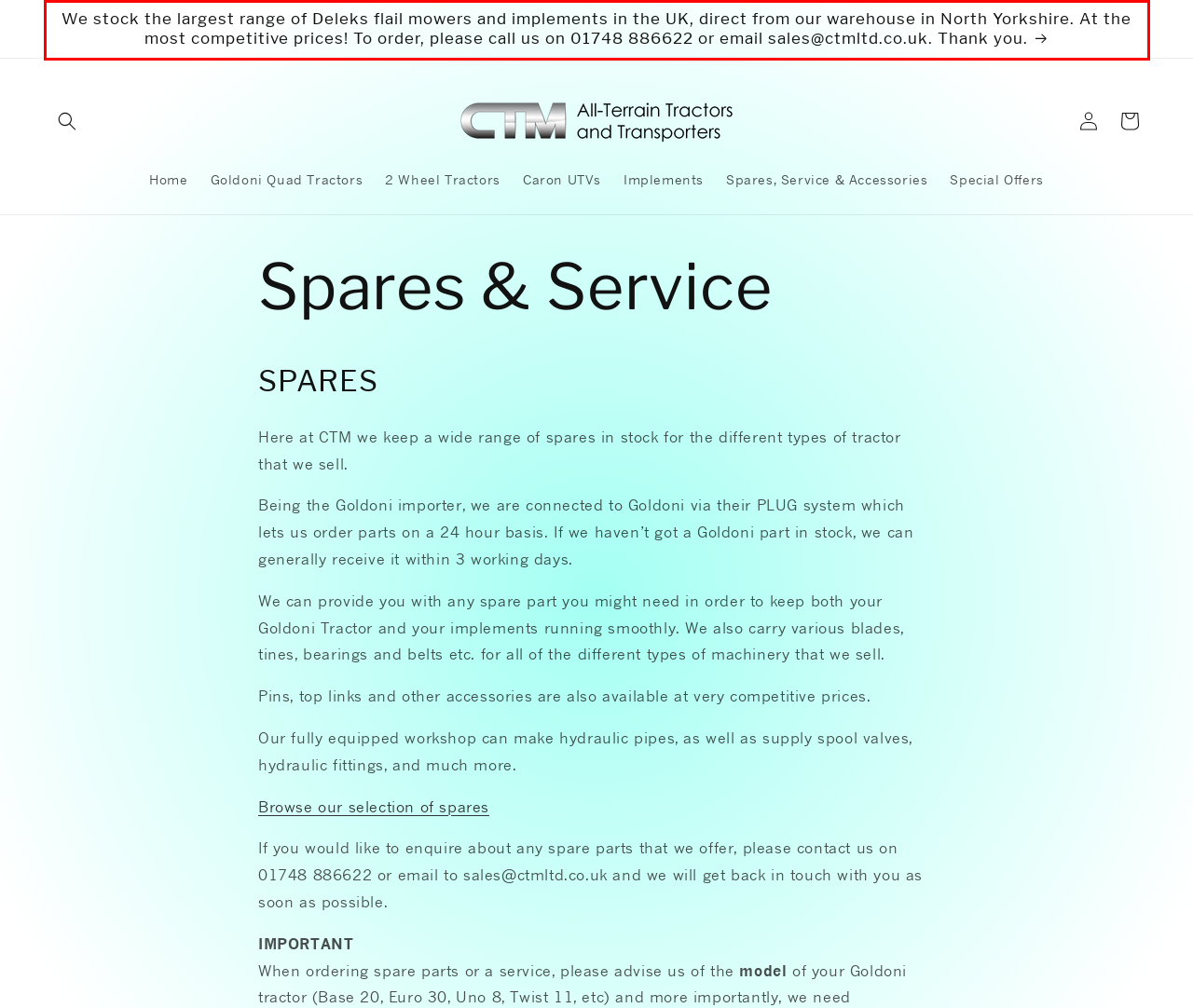View the screenshot of the webpage and identify the UI element surrounded by a red bounding box. Extract the text contained within this red bounding box.

We stock the largest range of Deleks flail mowers and implements in the UK, direct from our warehouse in North Yorkshire. At the most competitive prices! To order, please call us on 01748 886622 or email sales@ctmltd.co.uk. Thank you.